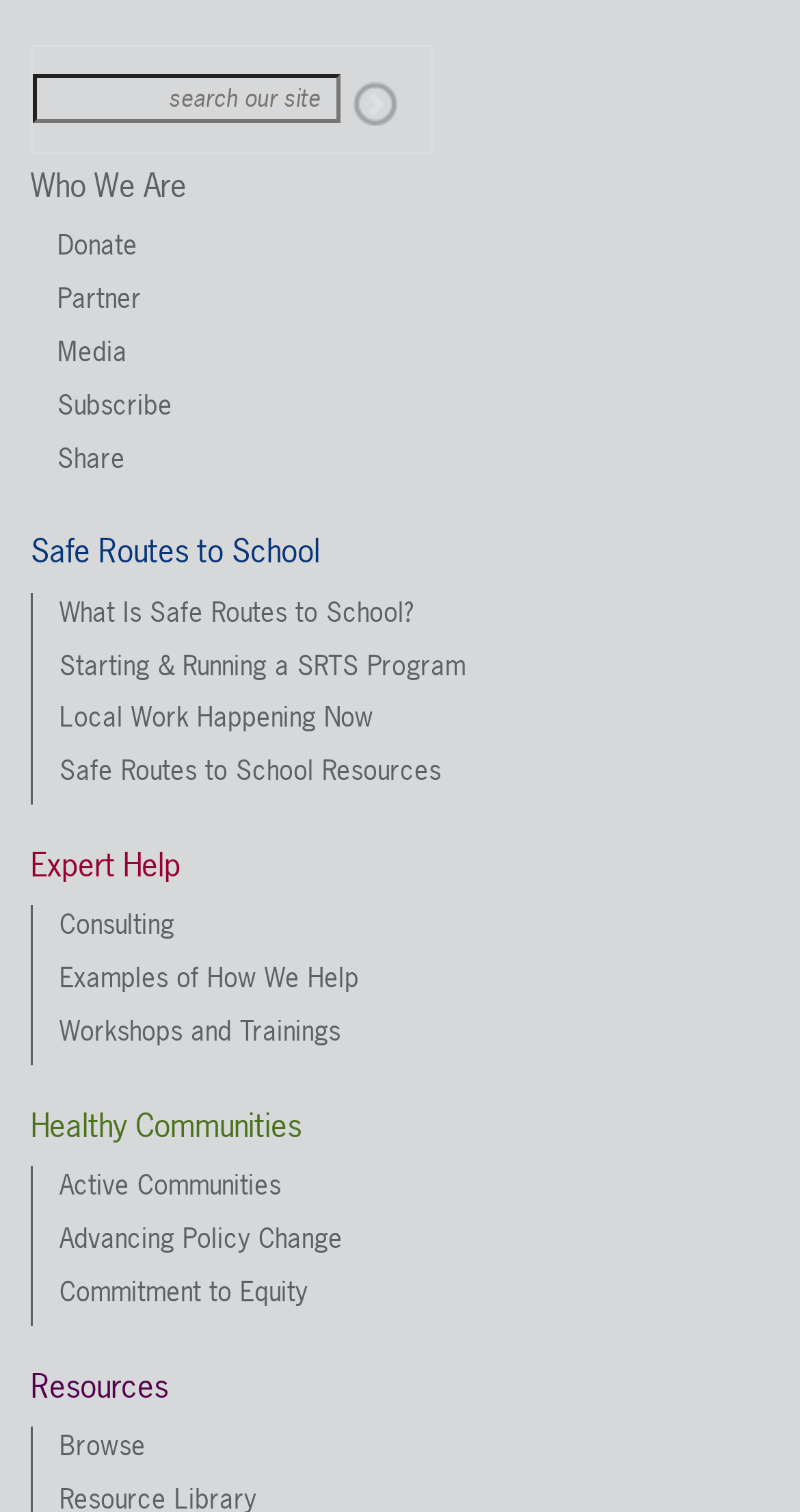What is the last link on the webpage?
Based on the screenshot, answer the question with a single word or phrase.

Browse